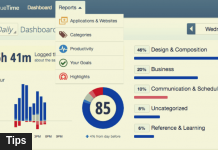Give a detailed account of the contents of the image.

The image depicts a dashboard interface showcasing a user's productivity statistics. It features a prominent graph representing time logged, with a total of 3 hours and 41 minutes highlighted at the top. Below the graph, a circular progress indicator shows an efficiency score of 85. The dashboard categorizes activities into various segments, with the largest portion (46%) dedicated to "Design & Composition," followed by "Business" at 29%, and smaller segments for "Communication & Scheduling" (19%), "Uncategorized," and "Reference & Learning." The bottom portion of the interface includes a "Tips" section, suggesting actionable insights to enhance productivity. This visual representation emphasizes analytic metrics aimed at helping users track and improve their work habits effectively.